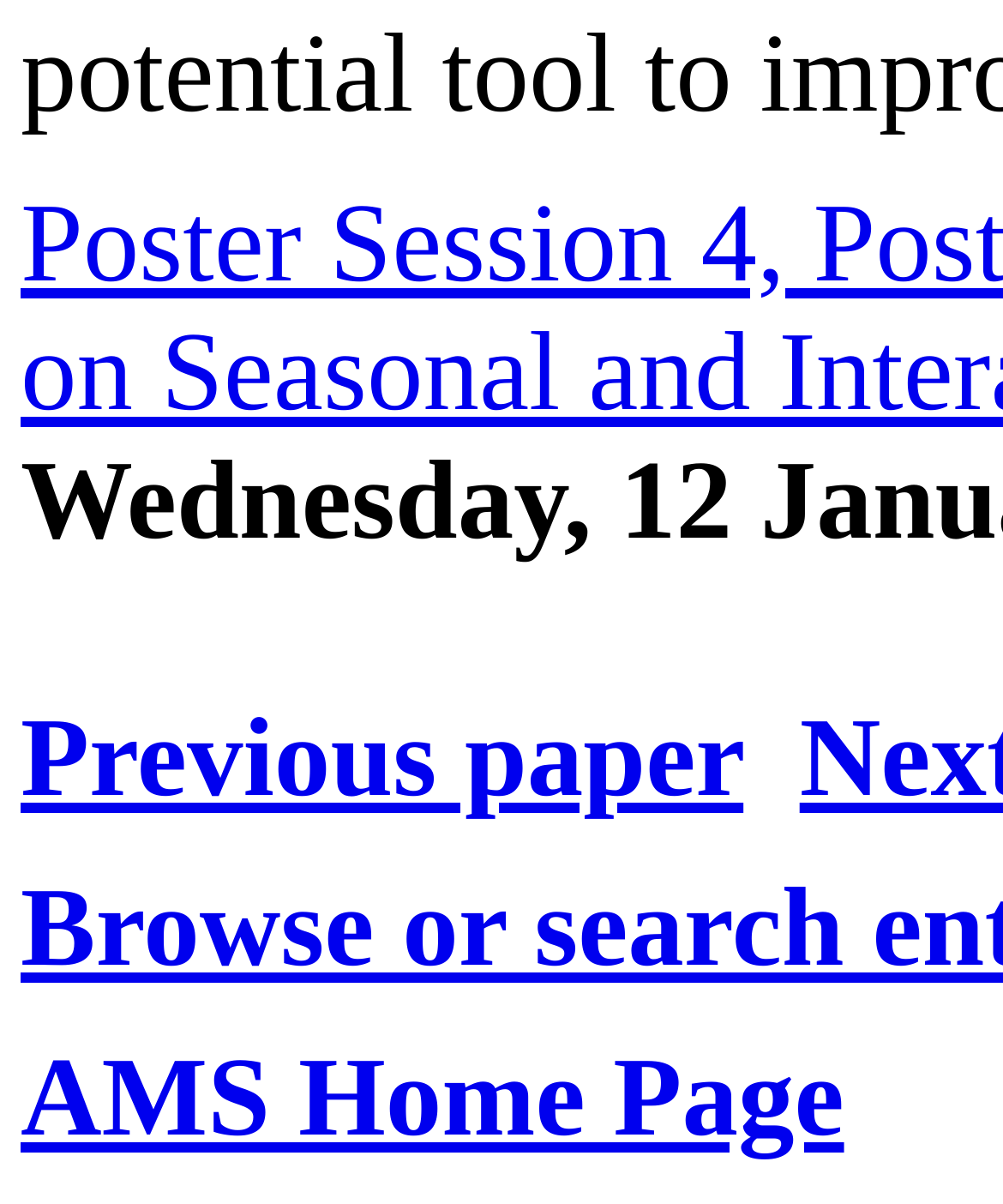Provide the bounding box coordinates of the HTML element this sentence describes: "AMS Home Page". The bounding box coordinates consist of four float numbers between 0 and 1, i.e., [left, top, right, bottom].

[0.021, 0.861, 0.842, 0.964]